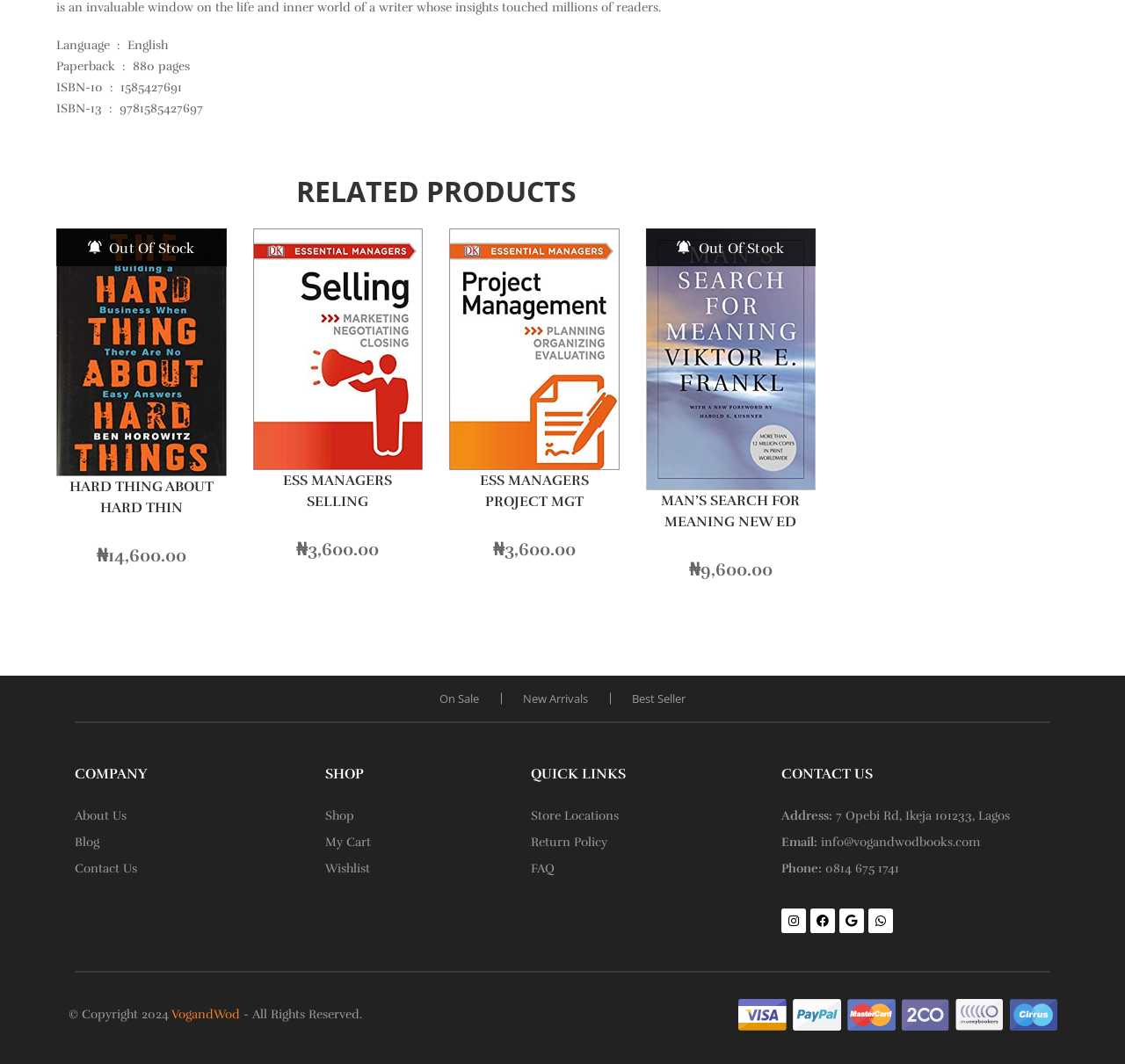What is the price of 'HARD THING ABOUT HARD THIN'?
Using the image as a reference, answer the question in detail.

I found the link 'HARD THING ABOUT HARD THIN' and its corresponding price, which is ₦14,600.00.